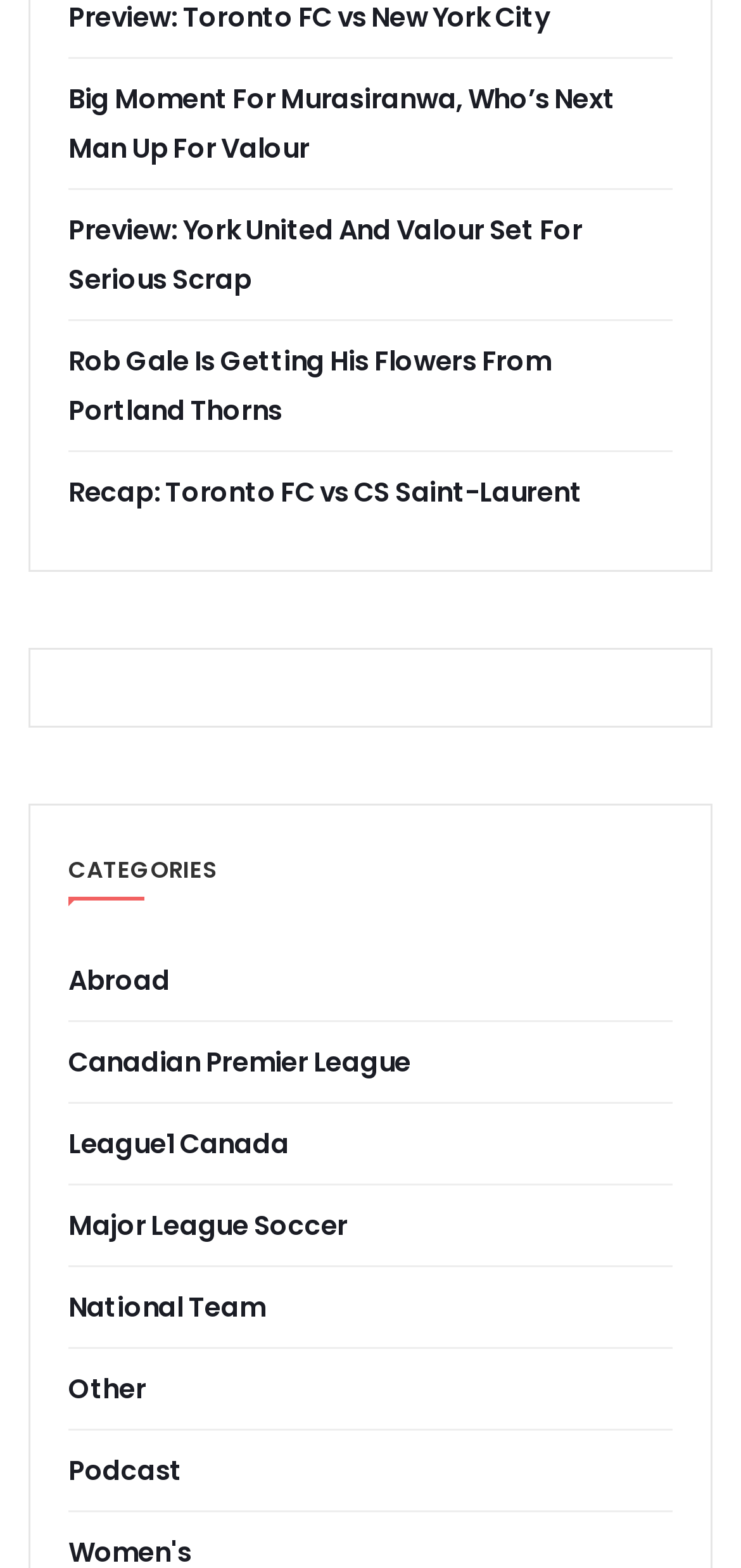What is the last category listed?
Please respond to the question with as much detail as possible.

I looked at the list of categories under the 'CATEGORIES' heading and found that the last one is 'Podcast'.